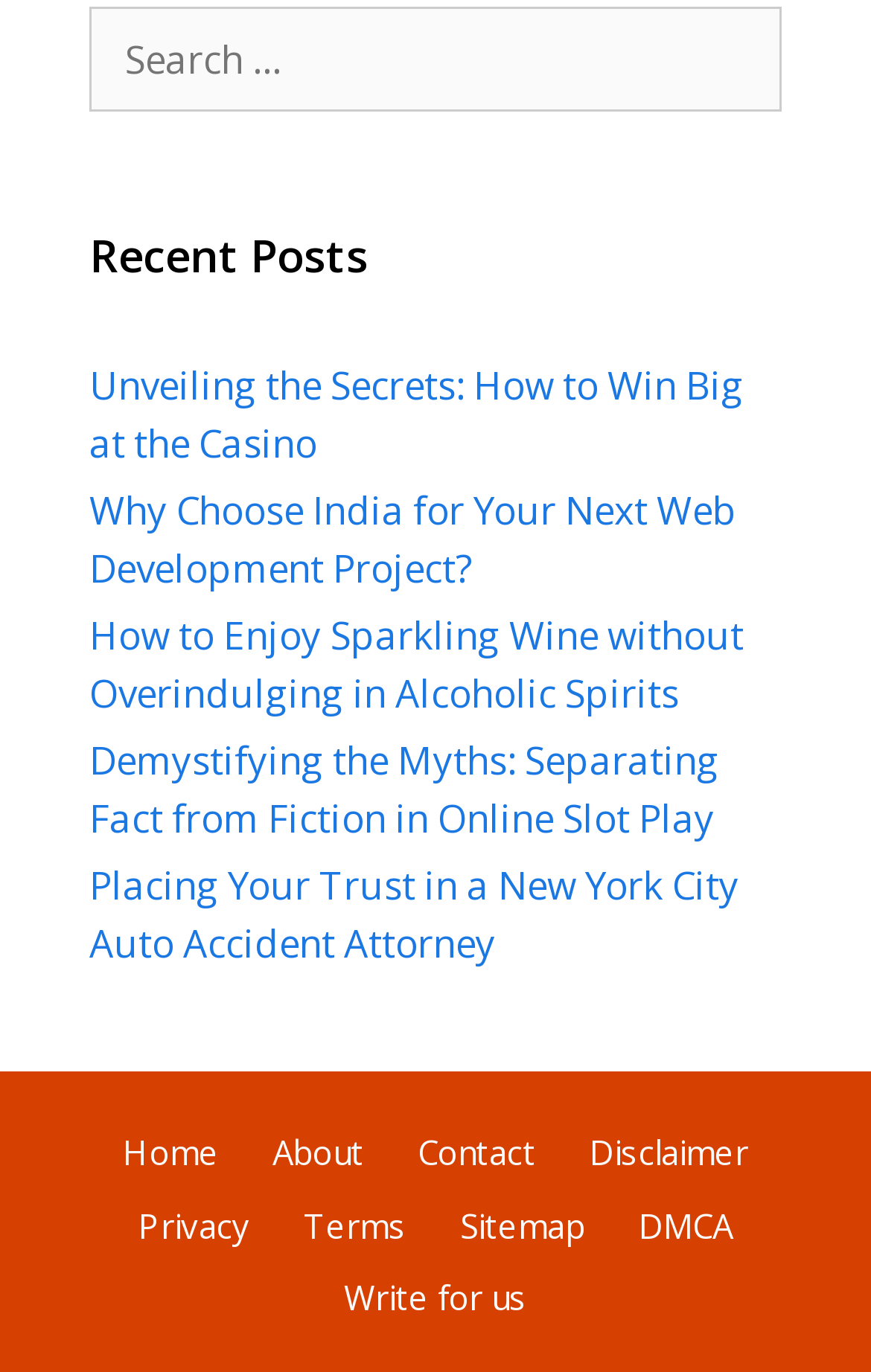Identify the bounding box coordinates of the area that should be clicked in order to complete the given instruction: "Contact us". The bounding box coordinates should be four float numbers between 0 and 1, i.e., [left, top, right, bottom].

[0.479, 0.823, 0.615, 0.856]